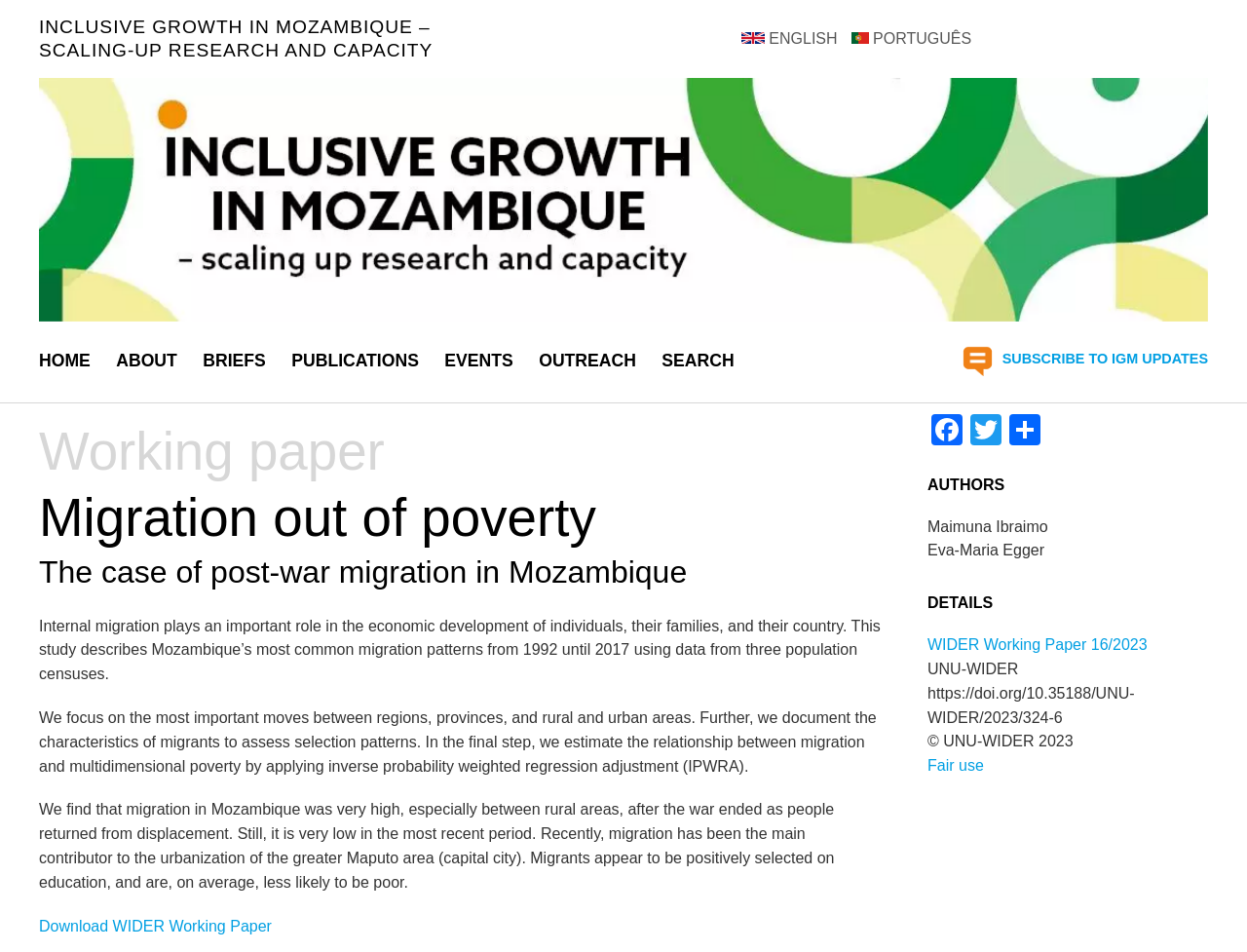What is the type of publication?
Please use the image to provide an in-depth answer to the question.

The type of publication is a WIDER Working Paper, which is indicated by the text 'WIDER Working Paper 16/2023' in the 'DETAILS' section of the webpage.